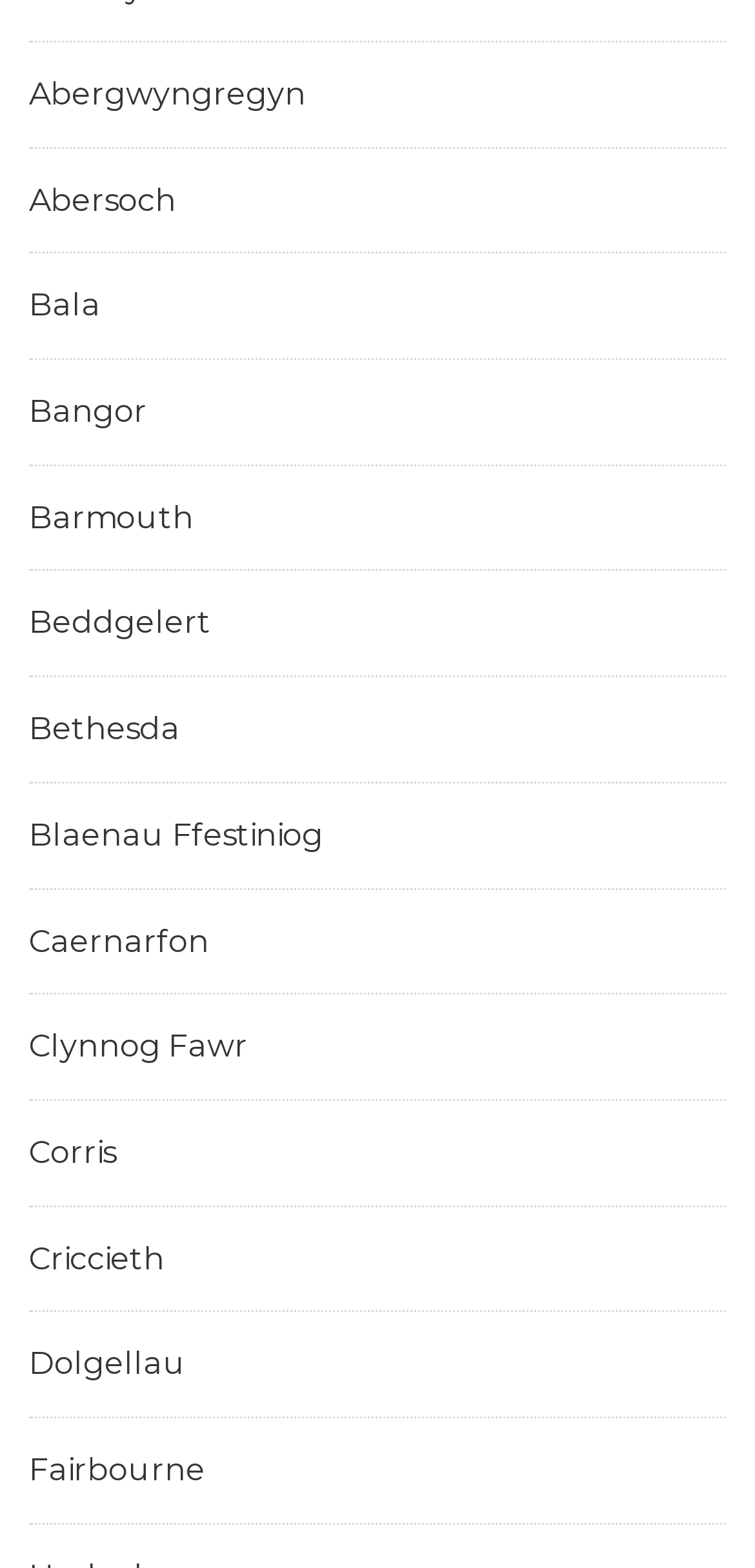Please respond to the question using a single word or phrase:
Are the links arranged in alphabetical order?

Yes